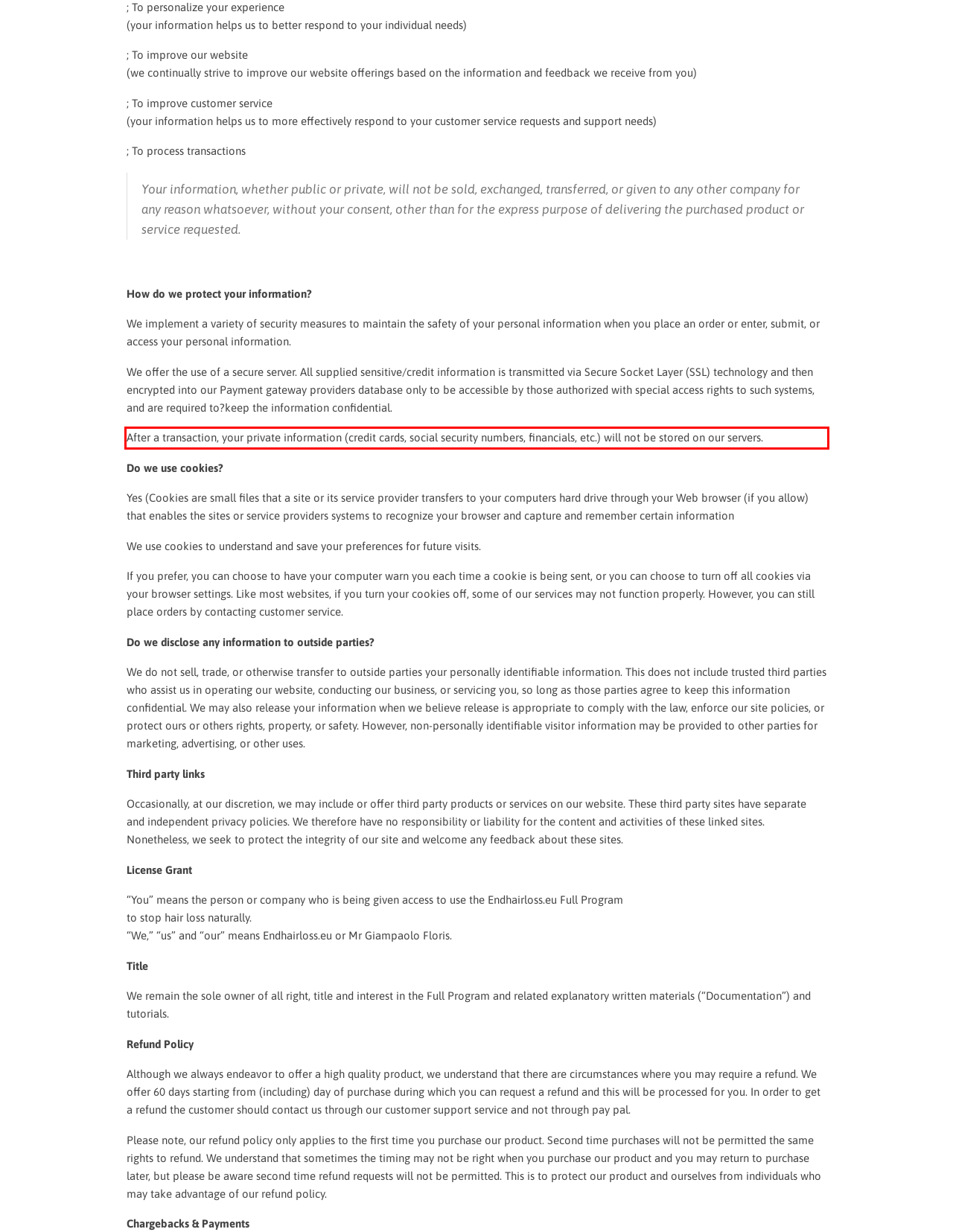Given the screenshot of a webpage, identify the red rectangle bounding box and recognize the text content inside it, generating the extracted text.

After a transaction, your private information (credit cards, social security numbers, financials, etc.) will not be stored on our servers.